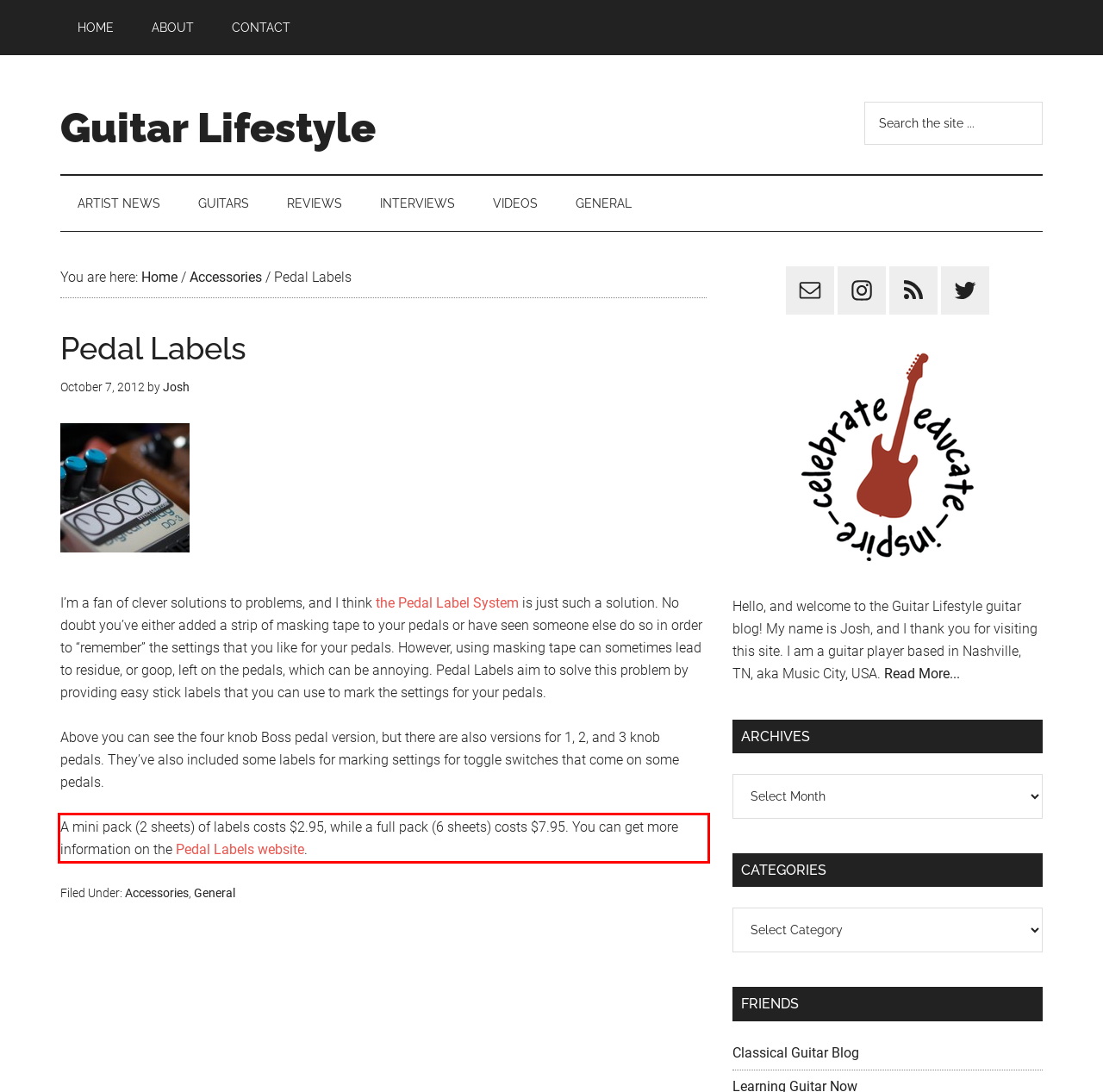Given a webpage screenshot, locate the red bounding box and extract the text content found inside it.

A mini pack (2 sheets) of labels costs $2.95, while a full pack (6 sheets) costs $7.95. You can get more information on the Pedal Labels website.